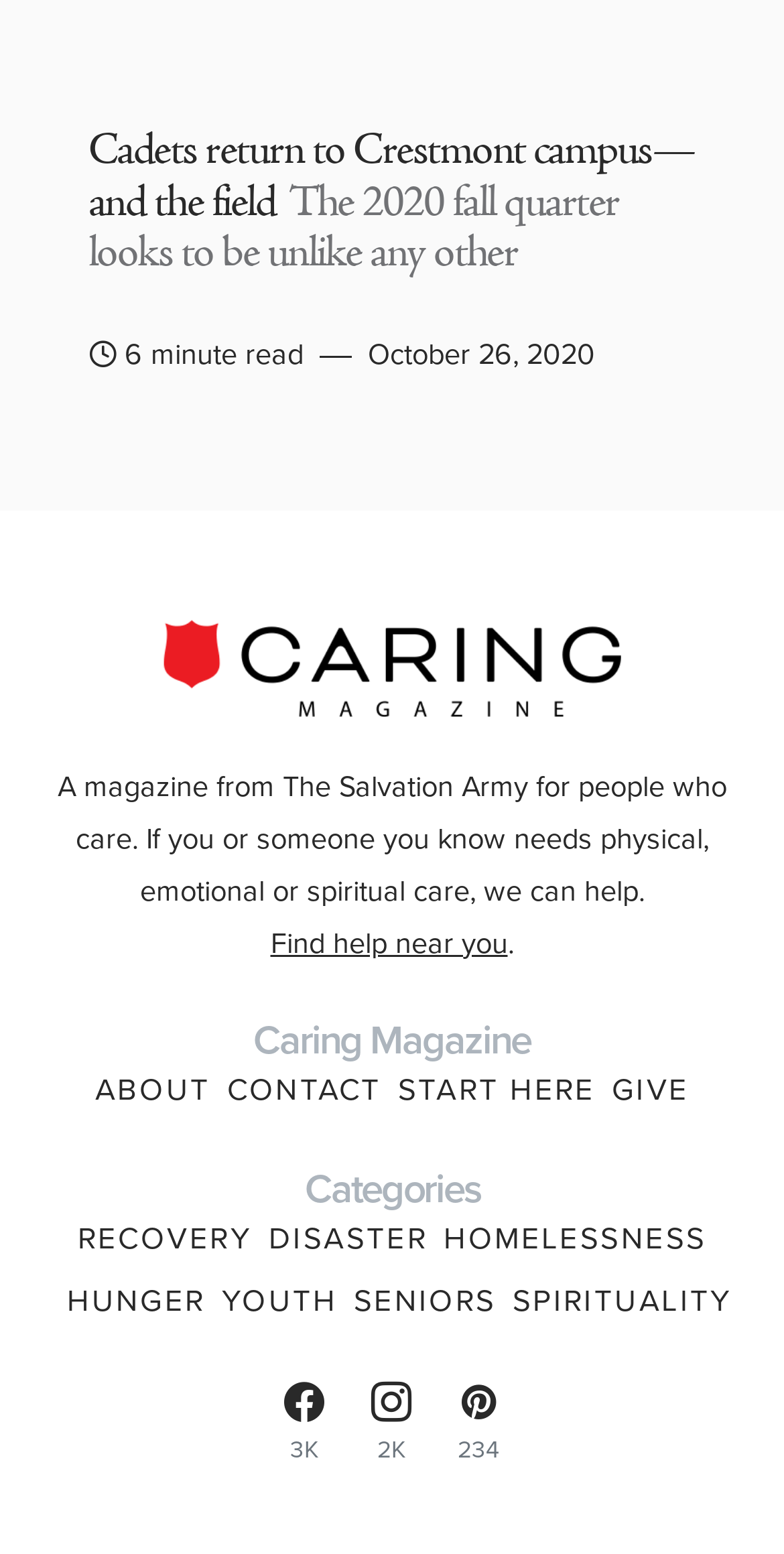Please find the bounding box for the following UI element description. Provide the coordinates in (top-left x, top-left y, bottom-right x, bottom-right y) format, with values between 0 and 1: 3K

[0.362, 0.889, 0.414, 0.941]